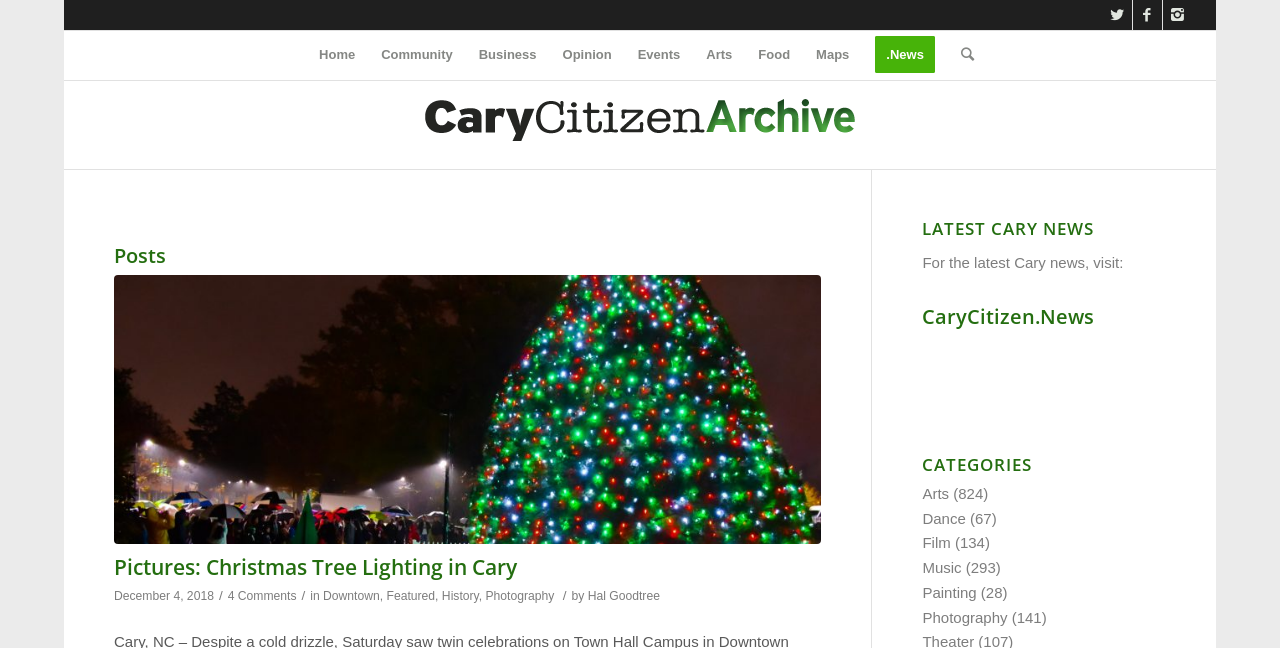Using the given element description, provide the bounding box coordinates (top-left x, top-left y, bottom-right x, bottom-right y) for the corresponding UI element in the screenshot: Dance

[0.721, 0.786, 0.755, 0.813]